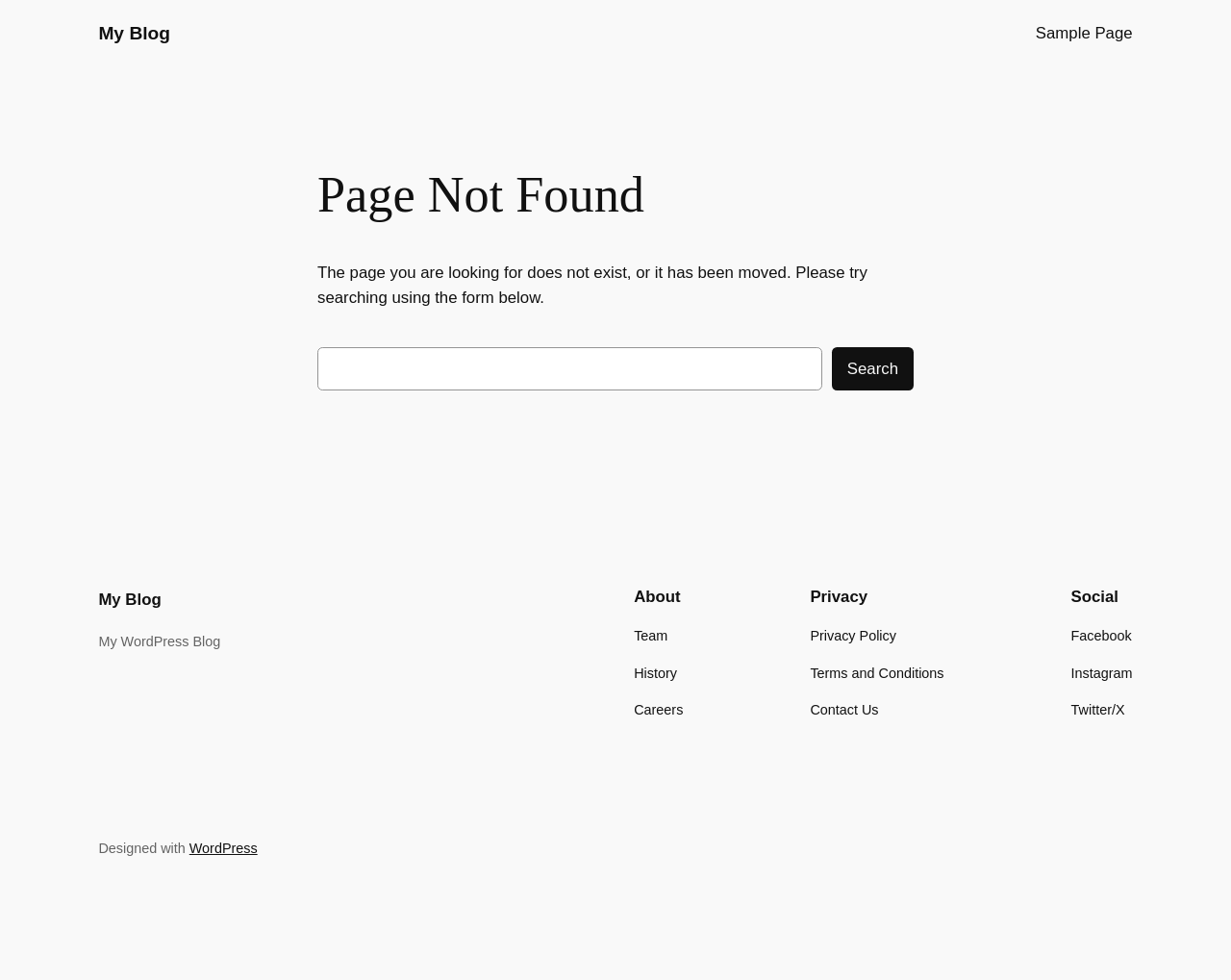Respond to the question below with a single word or phrase:
What is the purpose of the navigation sections?

To provide links to related pages